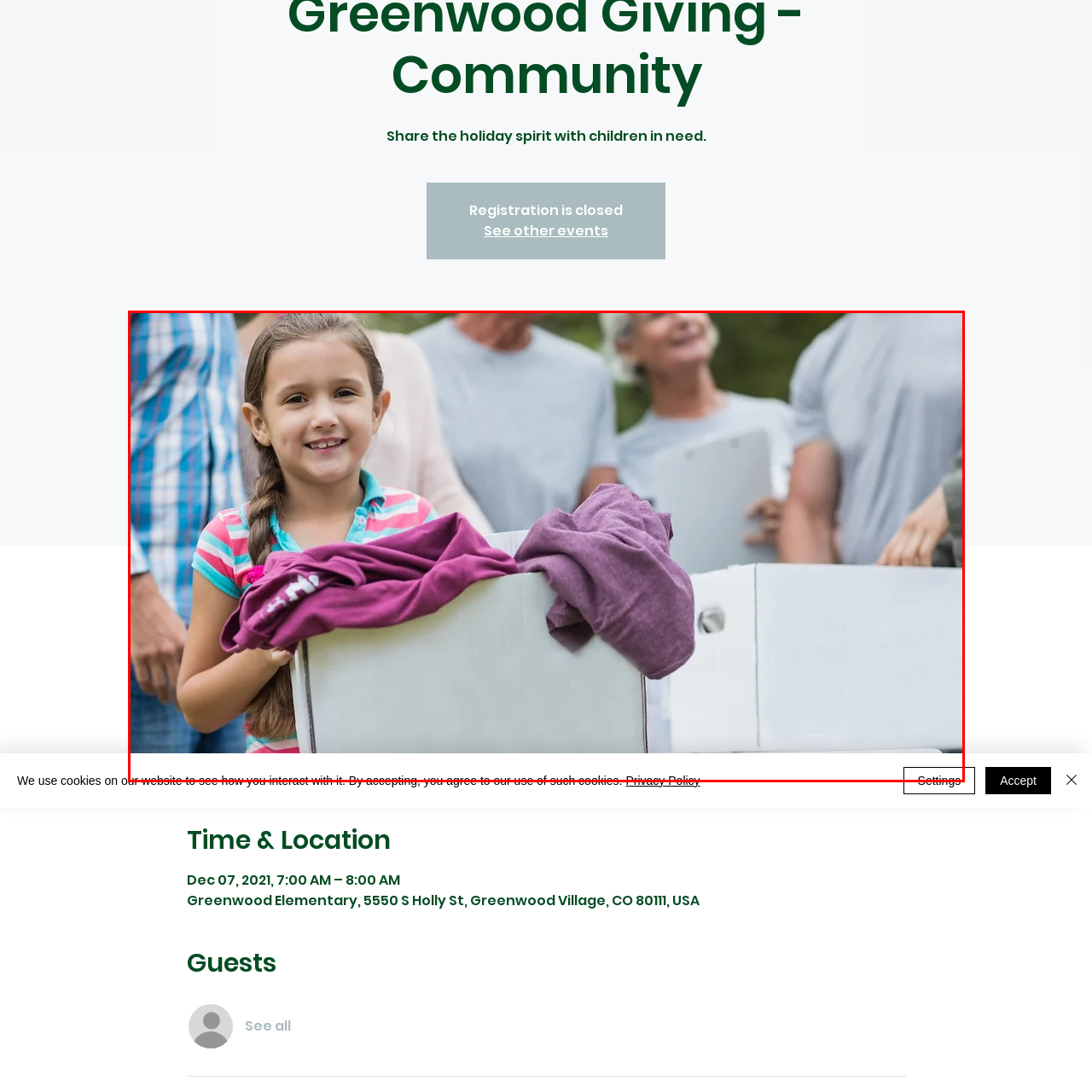Look at the area highlighted in the red box, What is the atmosphere in the scene? Please provide an answer in a single word or phrase.

Collaboration and generosity